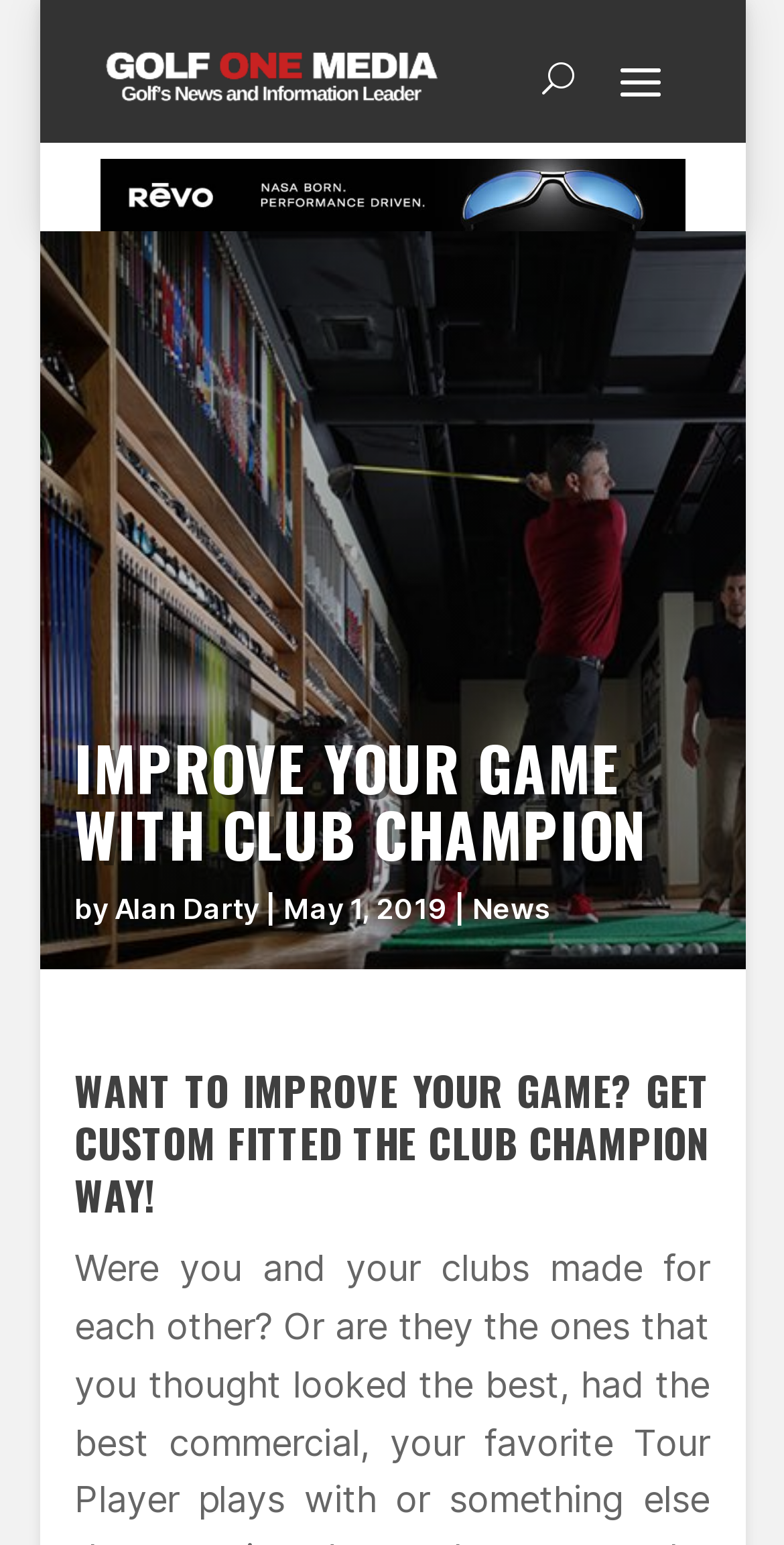Respond with a single word or phrase for the following question: 
How many images are on the webpage?

1